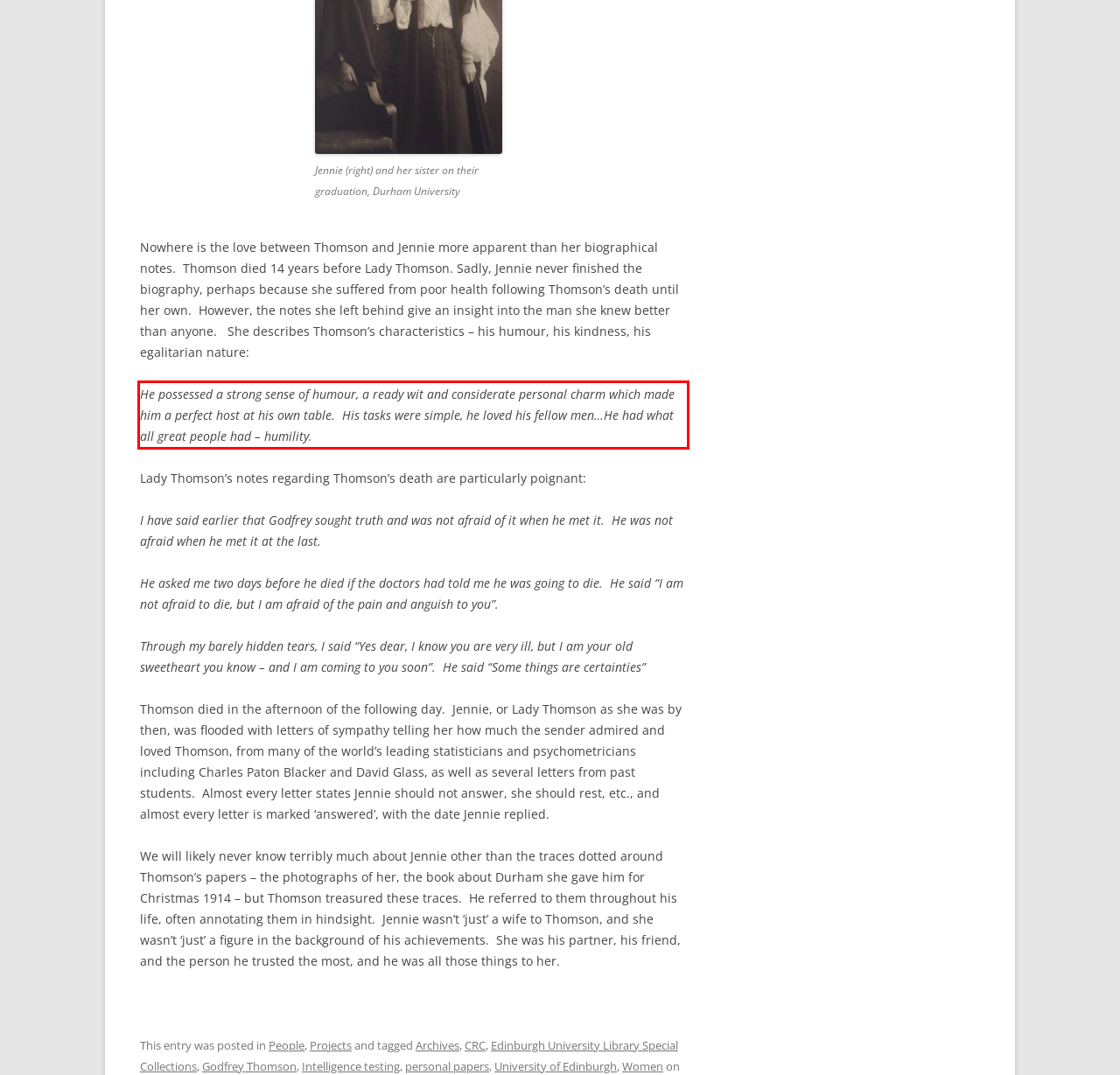Examine the screenshot of the webpage, locate the red bounding box, and perform OCR to extract the text contained within it.

He possessed a strong sense of humour, a ready wit and considerate personal charm which made him a perfect host at his own table. His tasks were simple, he loved his fellow men…He had what all great people had – humility.